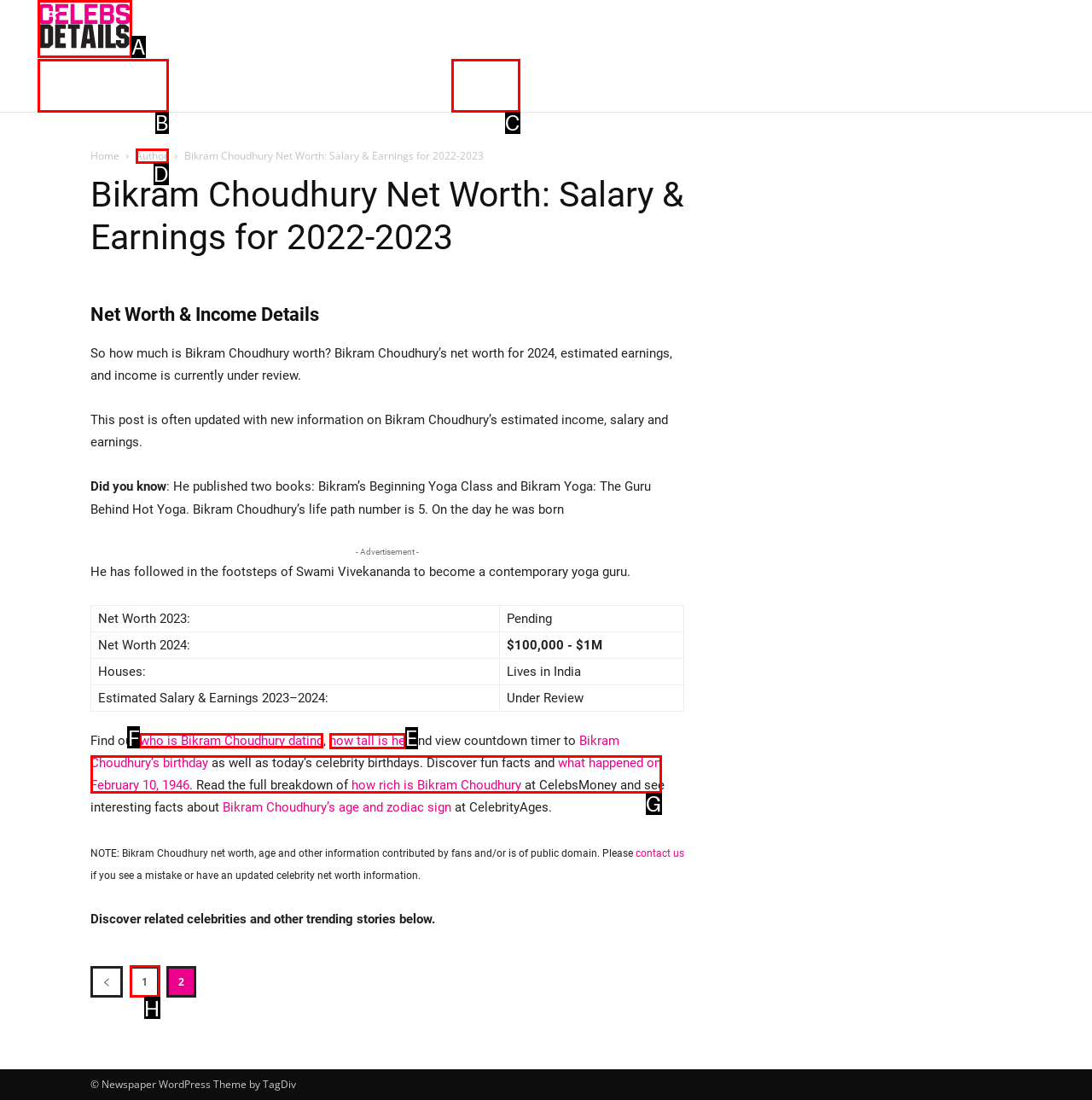Which UI element's letter should be clicked to achieve the task: Read more about who is Bikram Choudhury dating
Provide the letter of the correct choice directly.

F